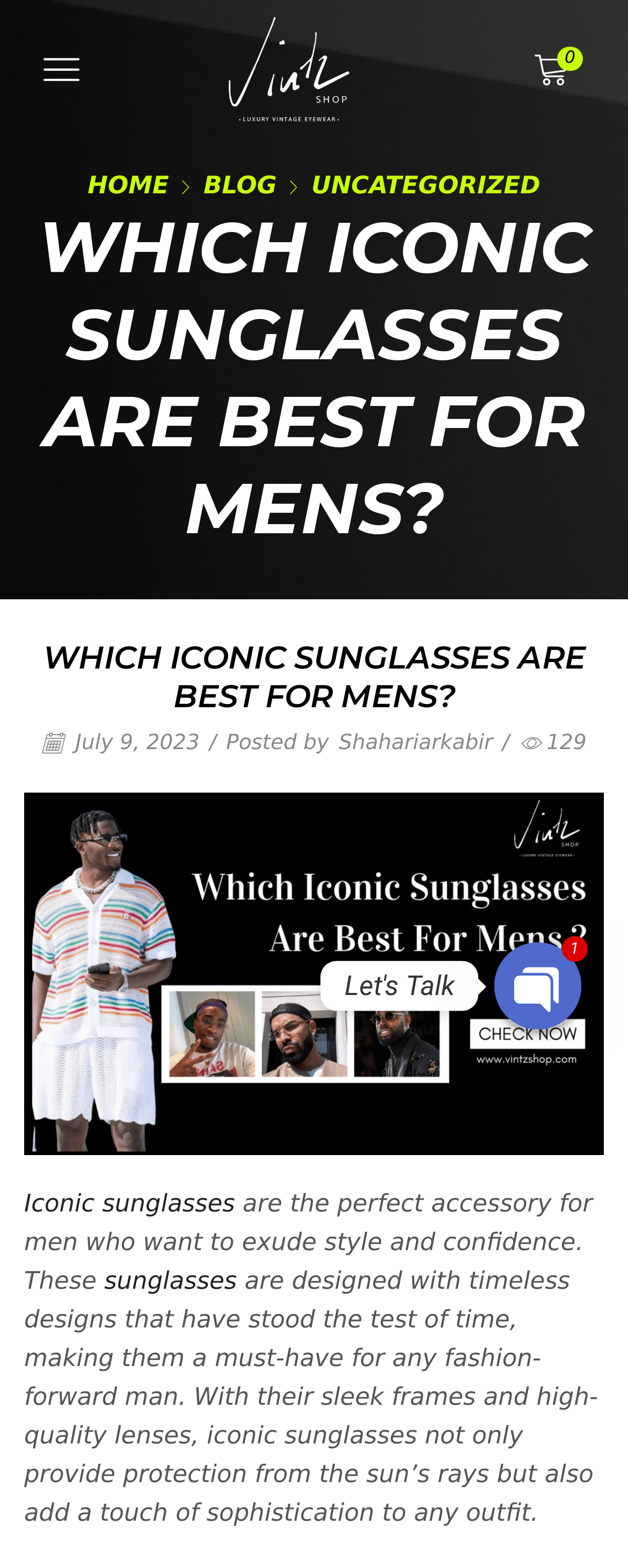Identify the main title of the webpage and generate its text content.

WHICH ICONIC SUNGLASSES ARE BEST FOR MENS?